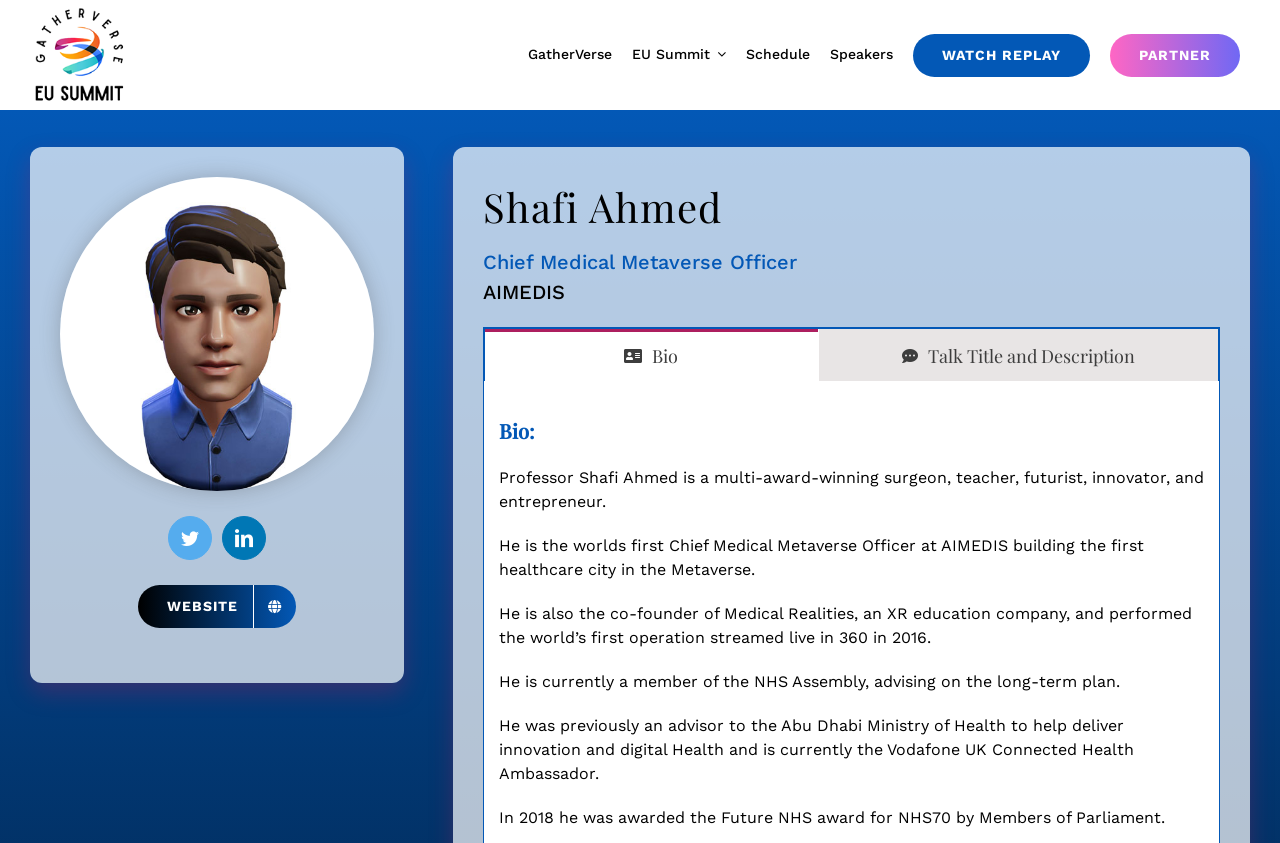How many social media links are present on the webpage?
Refer to the image and provide a concise answer in one word or phrase.

3